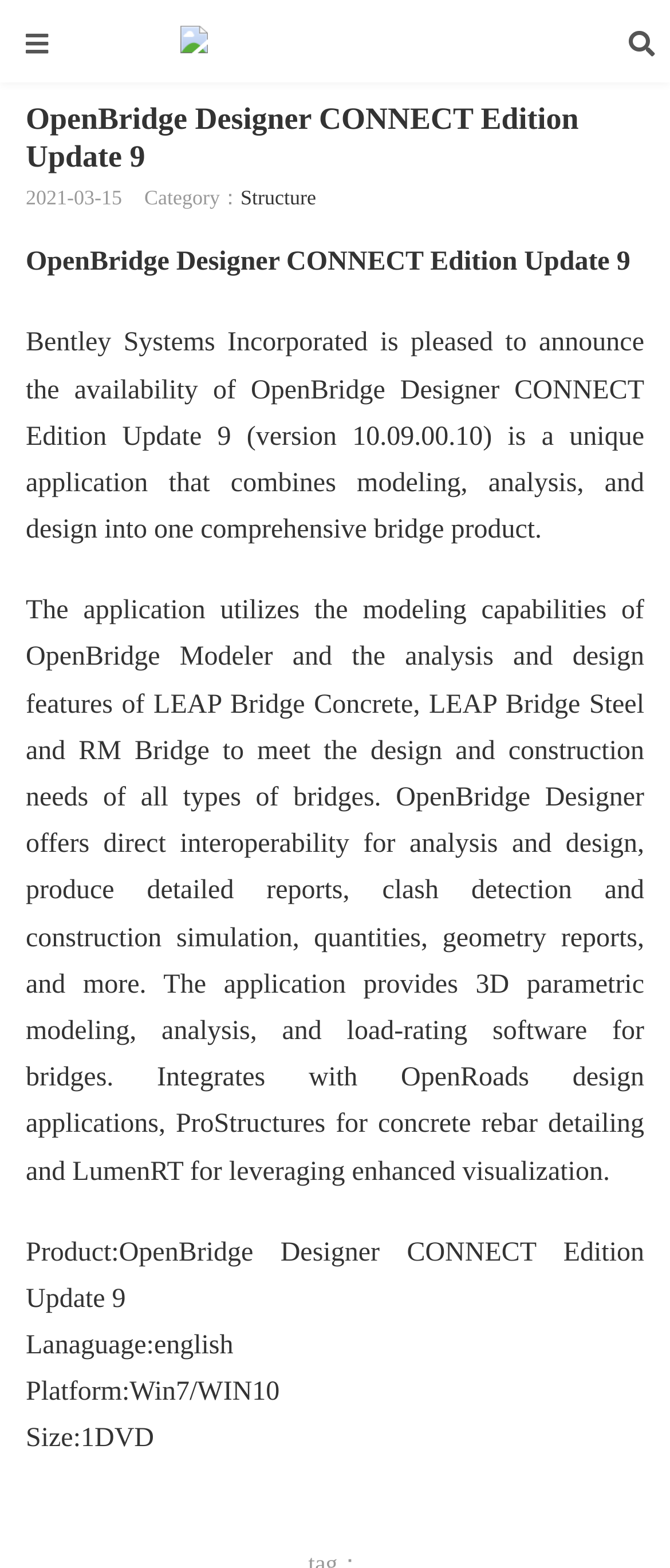What is the size of the software?
Answer with a single word or phrase by referring to the visual content.

1DVD